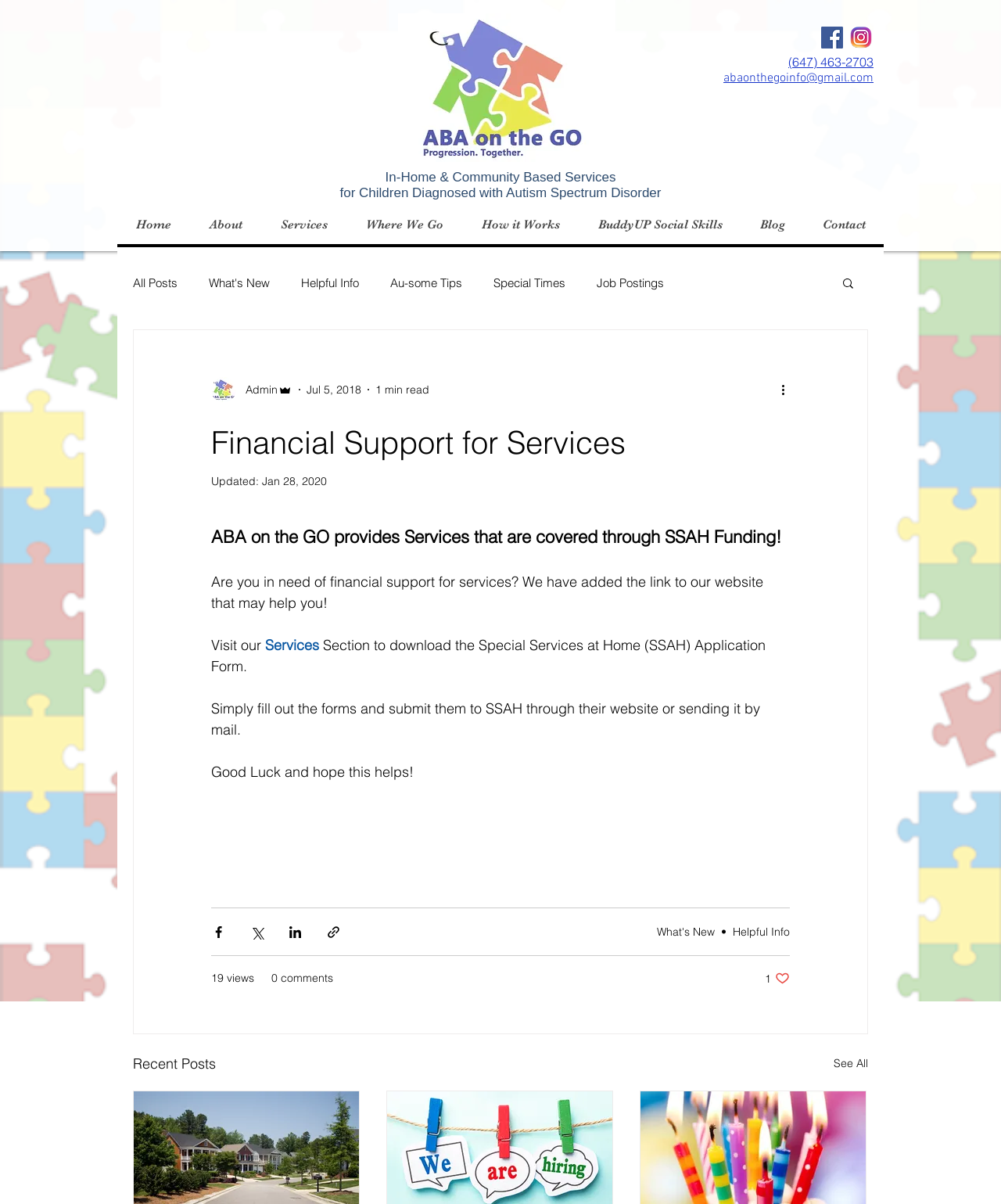Extract the primary header of the webpage and generate its text.

In-Home & Community Based Services